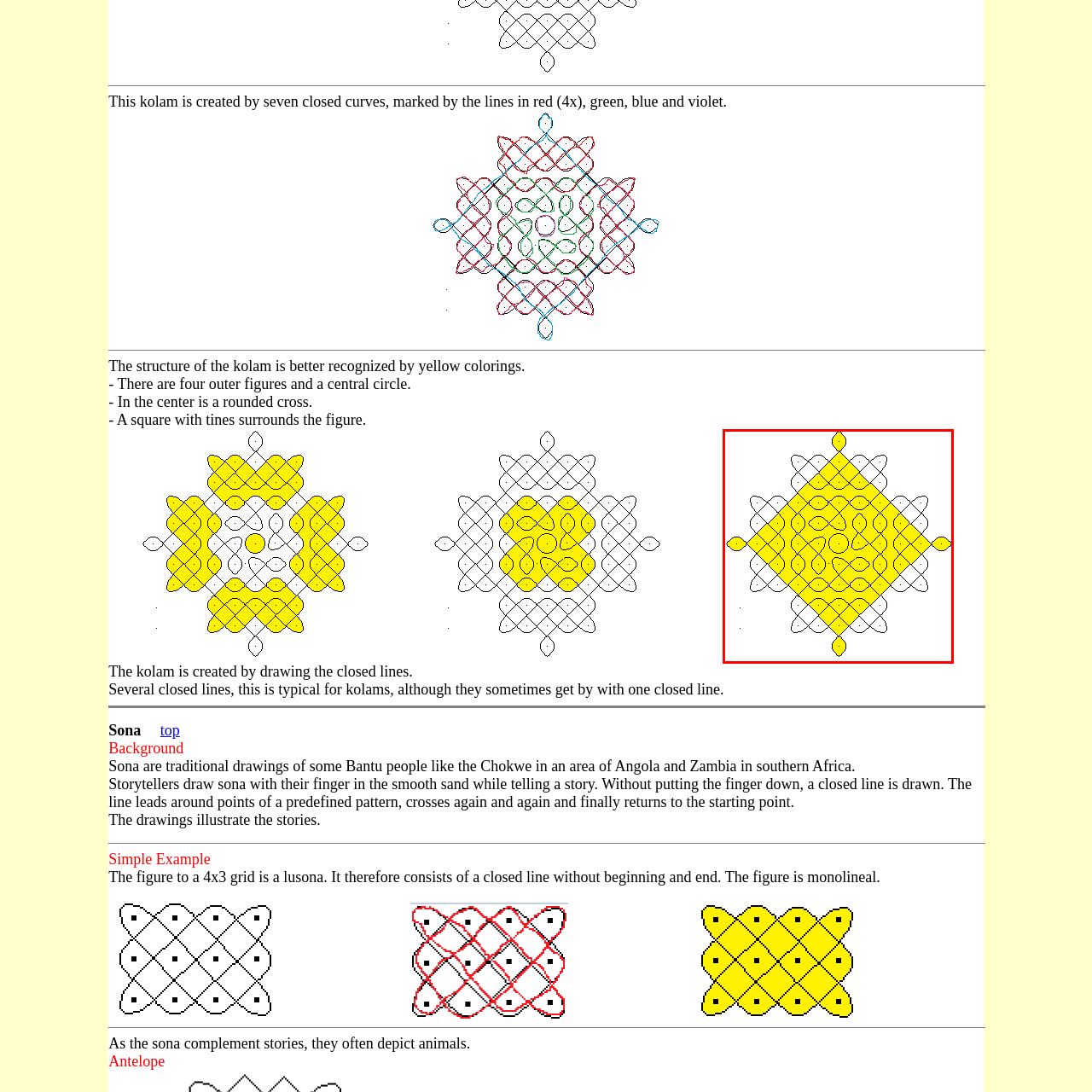Look at the image within the red outlined box, What is the primary color of the kolam pattern? Provide a one-word or brief phrase answer.

Yellow